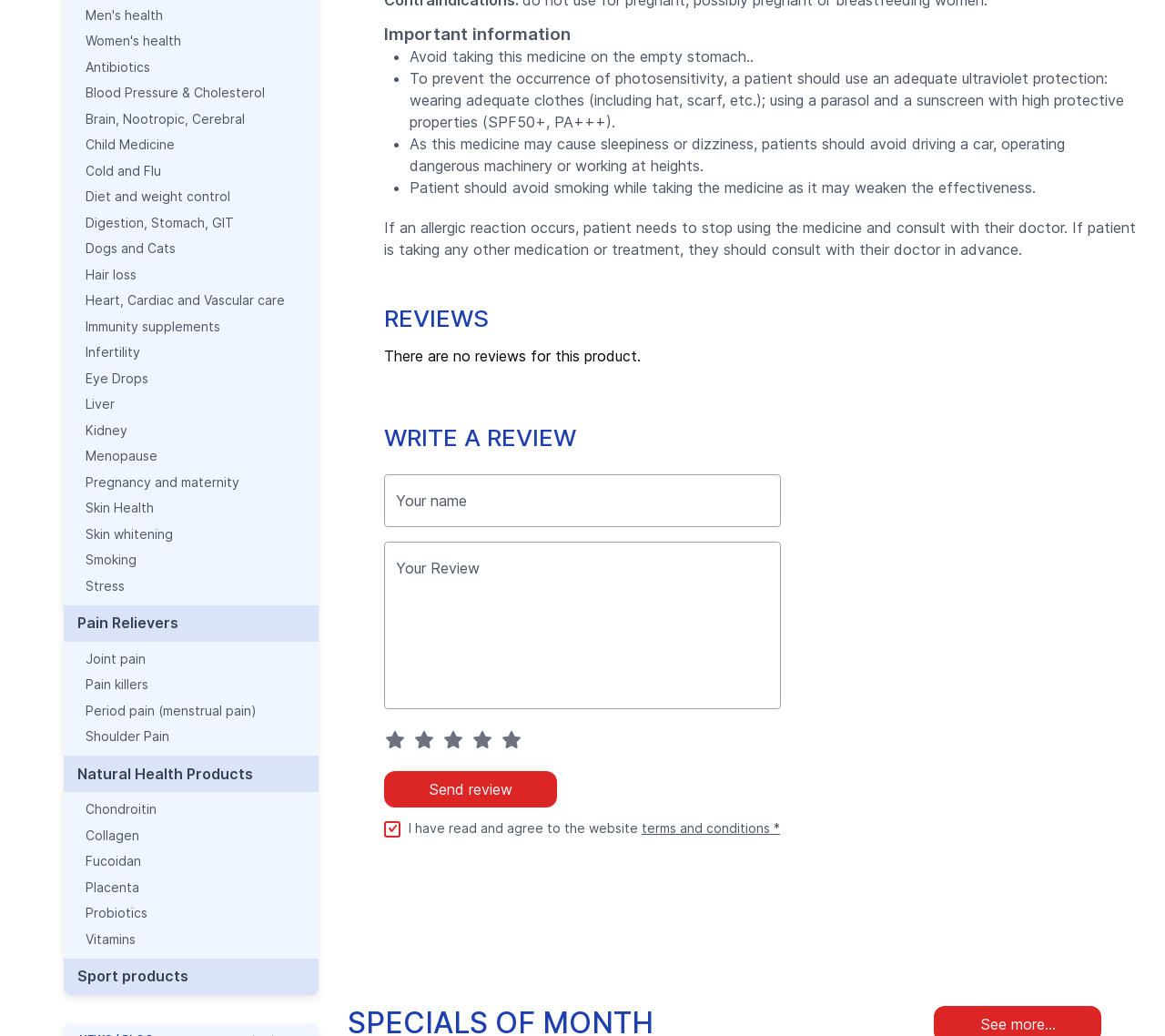Given the following UI element description: "Digestion, Stomach, GIT", find the bounding box coordinates in the webpage screenshot.

[0.073, 0.208, 0.255, 0.222]